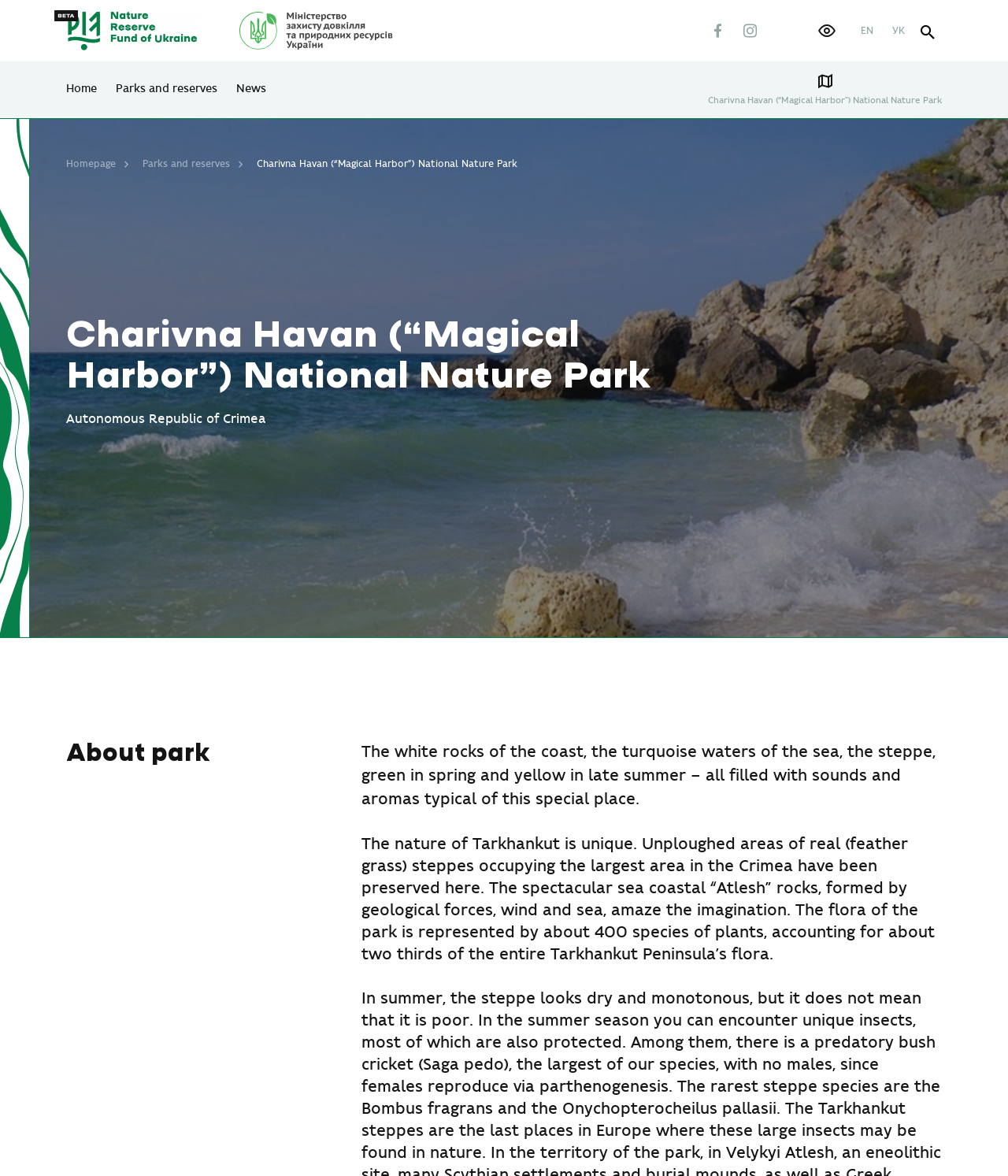Please identify the bounding box coordinates for the region that you need to click to follow this instruction: "Click the site logo".

[0.238, 0.01, 0.39, 0.042]